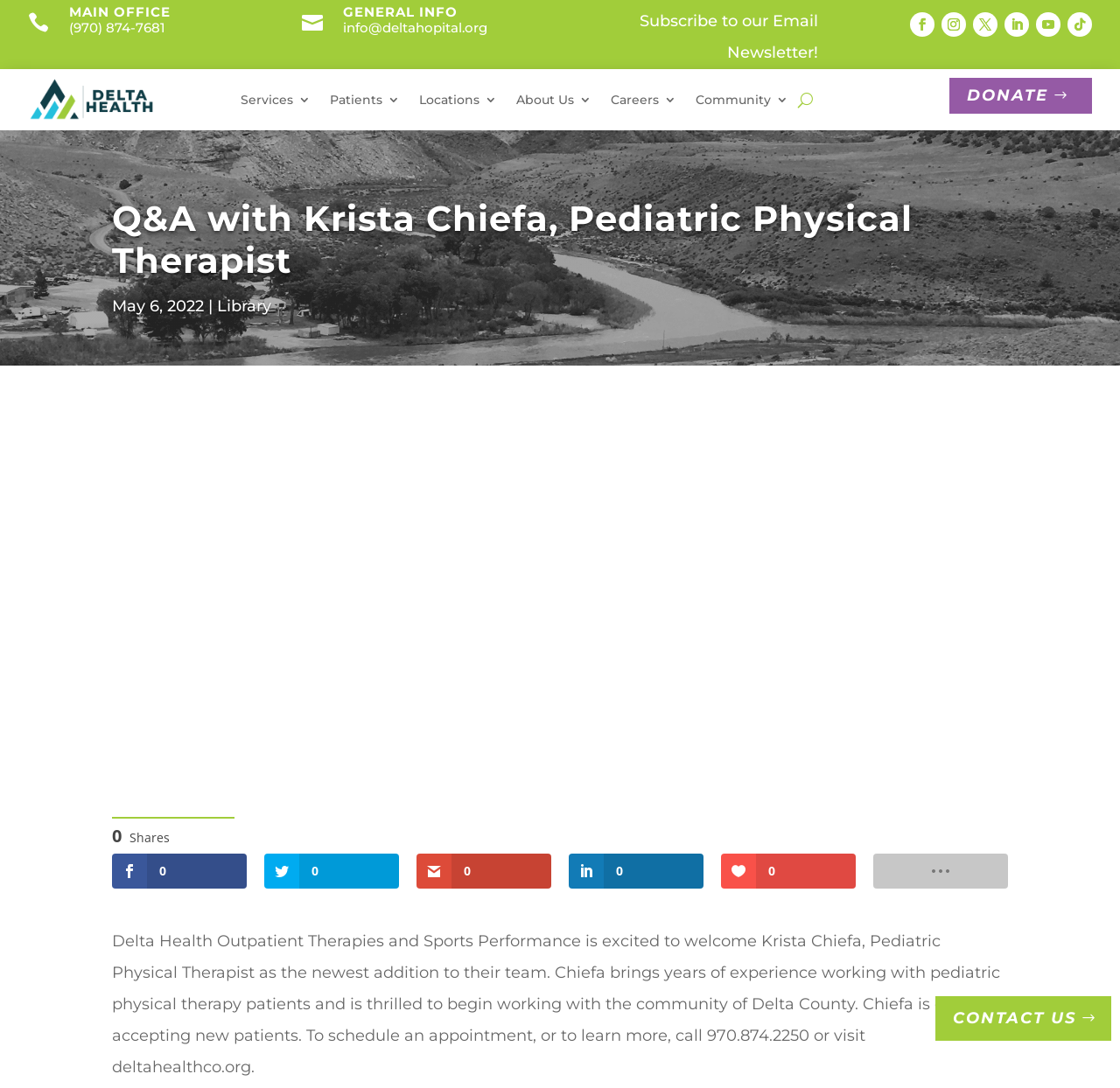What is the email address for general information?
Carefully analyze the image and provide a thorough answer to the question.

I found the email address by looking at the 'GENERAL INFO' section, where it is listed as 'info@deltahopital.org'.